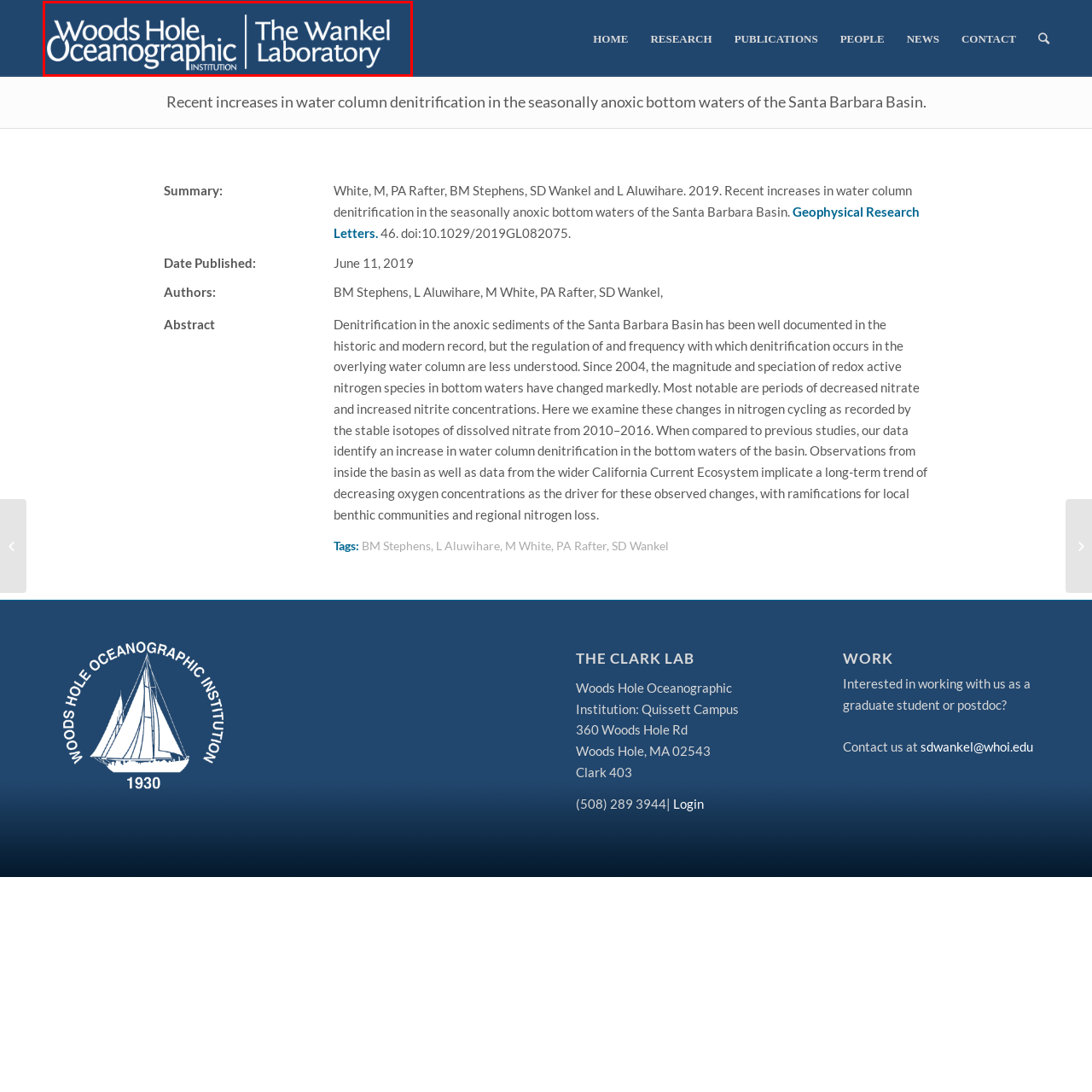Examine the image within the red box and give a concise answer to this question using a single word or short phrase: 
What tone does the design of the logo convey?

Authority and academic rigor